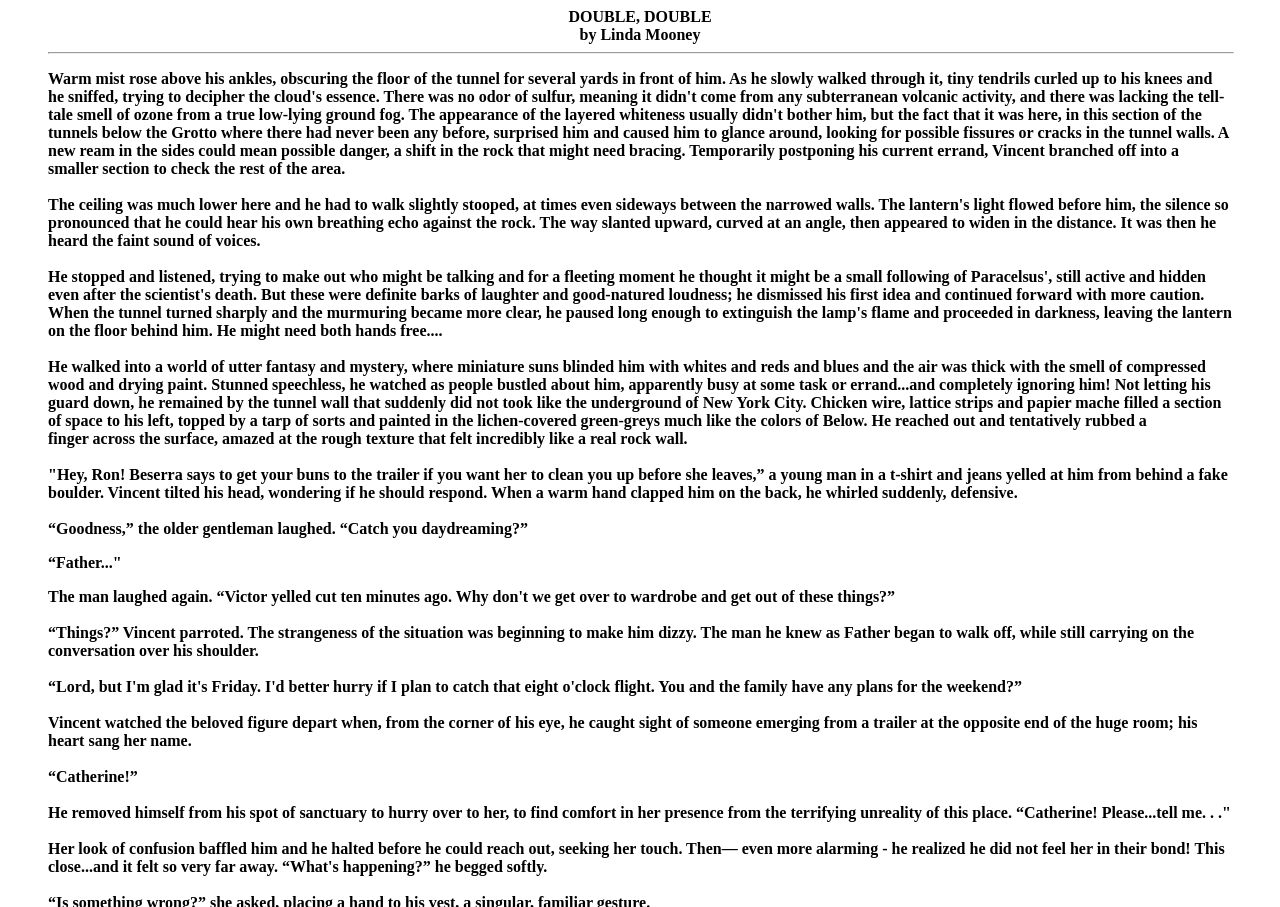Give a concise answer using one word or a phrase to the following question:
What is Vincent's reaction to the situation?

Dizzy